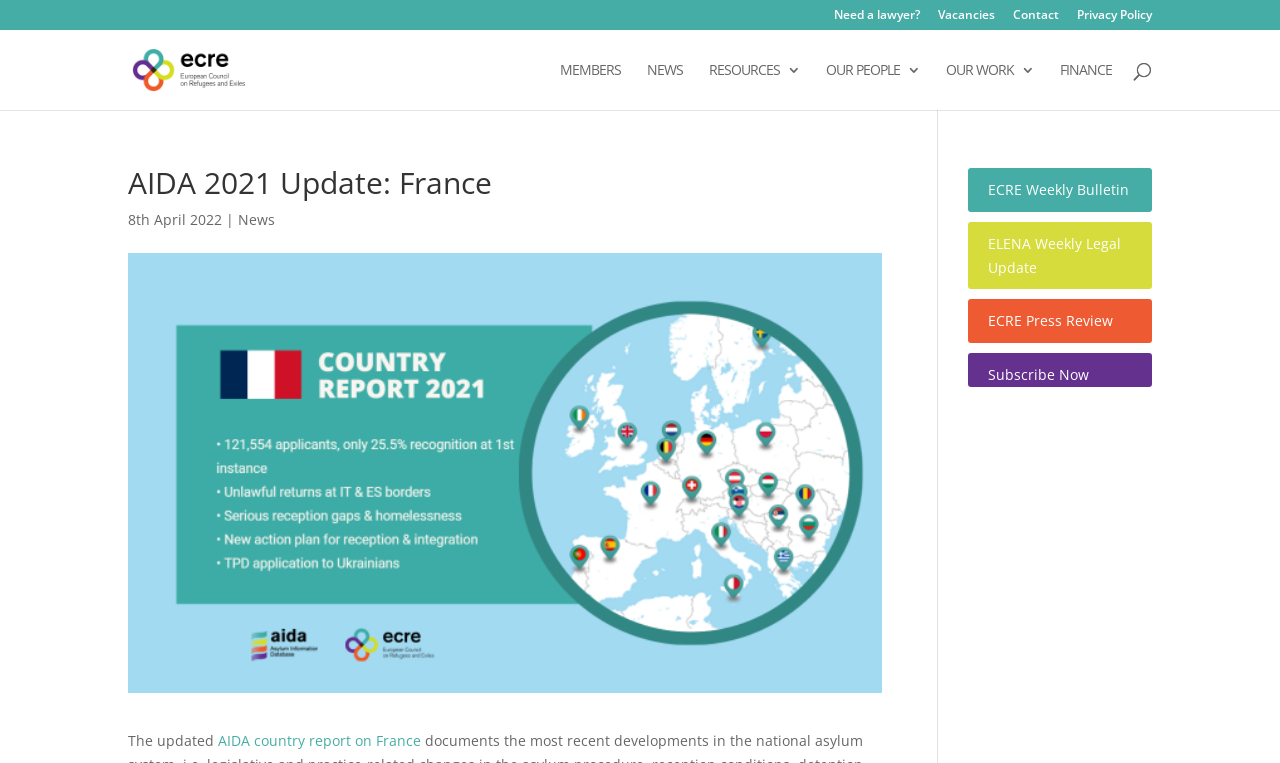Please determine the bounding box coordinates of the section I need to click to accomplish this instruction: "Learn about 'Healthcare App Development'".

None